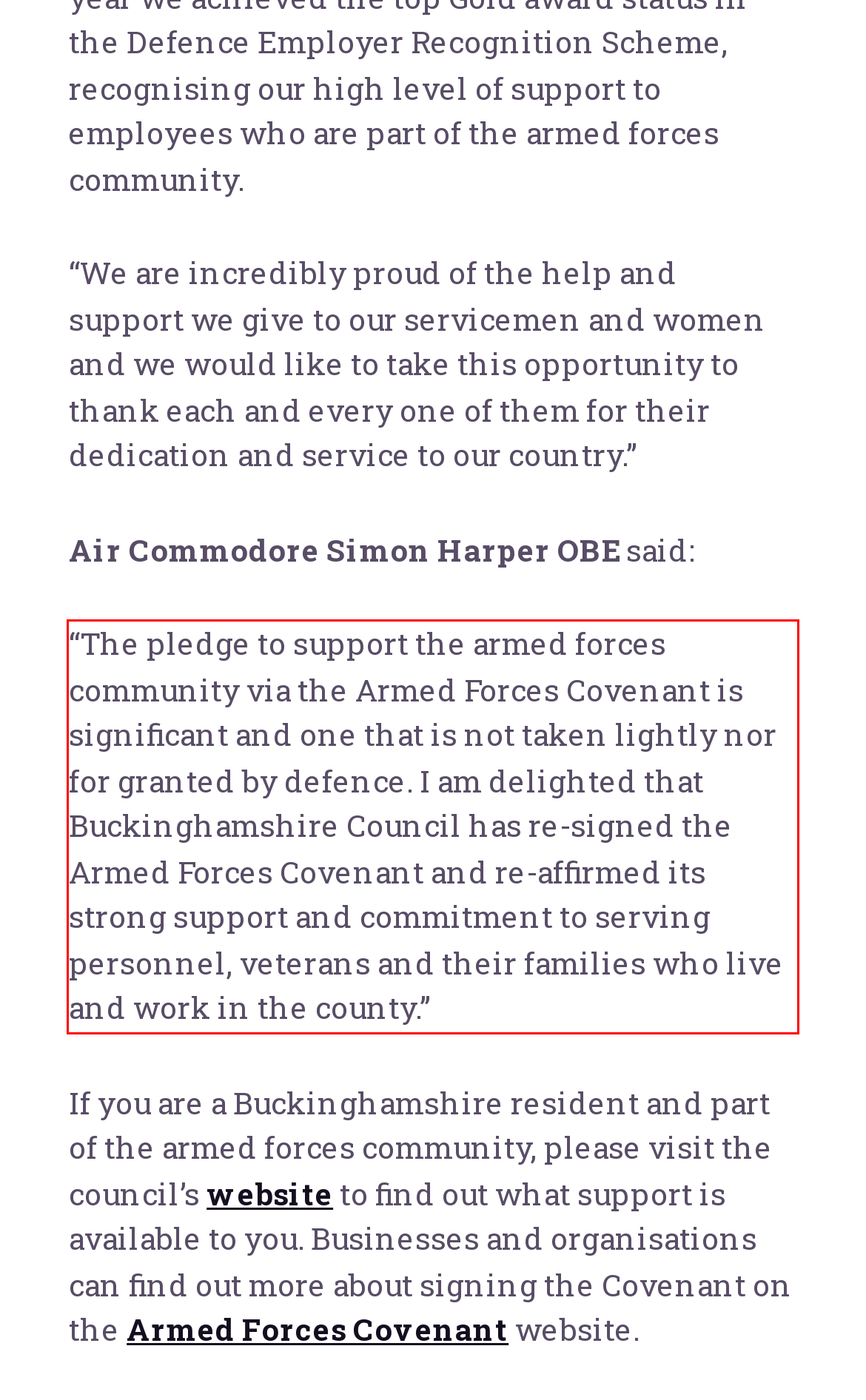View the screenshot of the webpage and identify the UI element surrounded by a red bounding box. Extract the text contained within this red bounding box.

“The pledge to support the armed forces community via the Armed Forces Covenant is significant and one that is not taken lightly nor for granted by defence. I am delighted that Buckinghamshire Council has re-signed the Armed Forces Covenant and re-affirmed its strong support and commitment to serving personnel, veterans and their families who live and work in the county.”